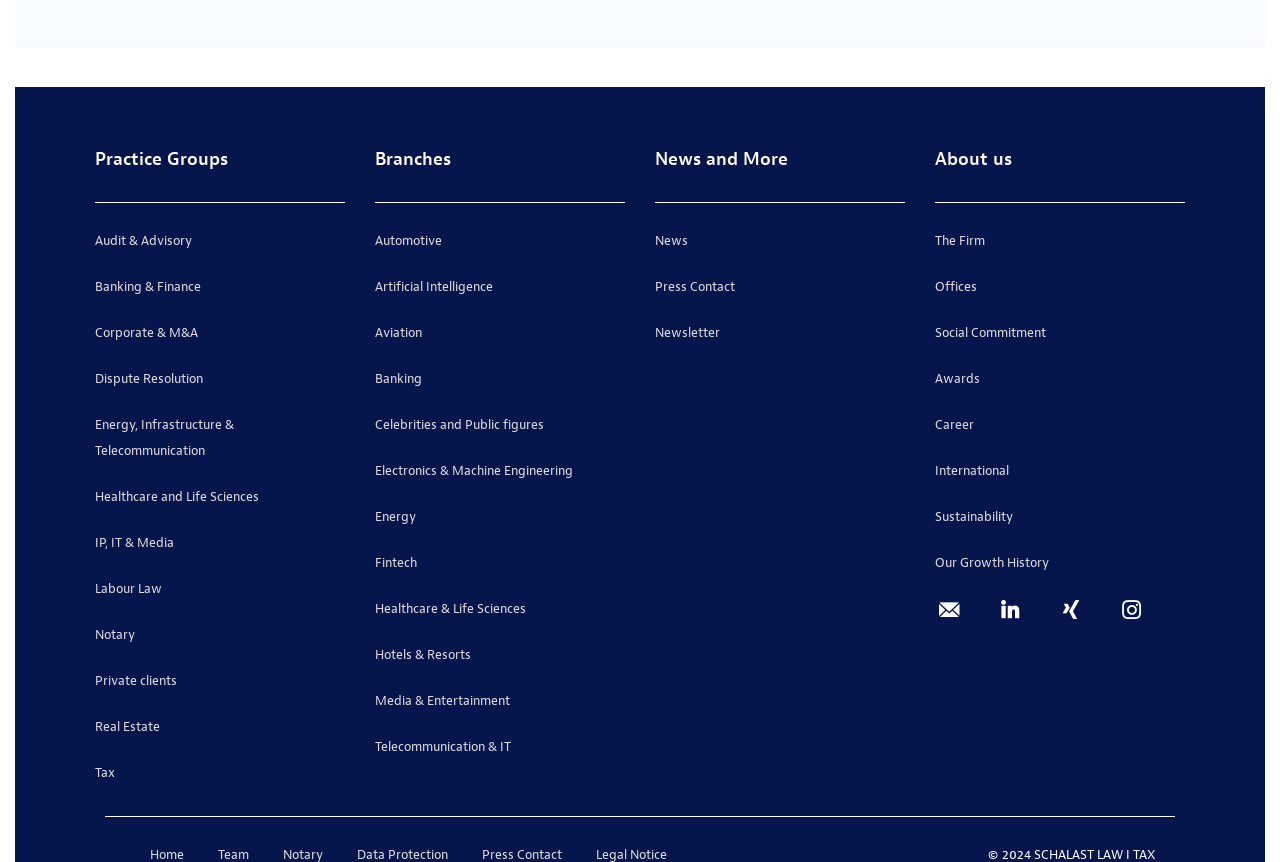Determine the bounding box coordinates of the clickable region to follow the instruction: "Learn about the Firm".

[0.73, 0.253, 0.926, 0.306]